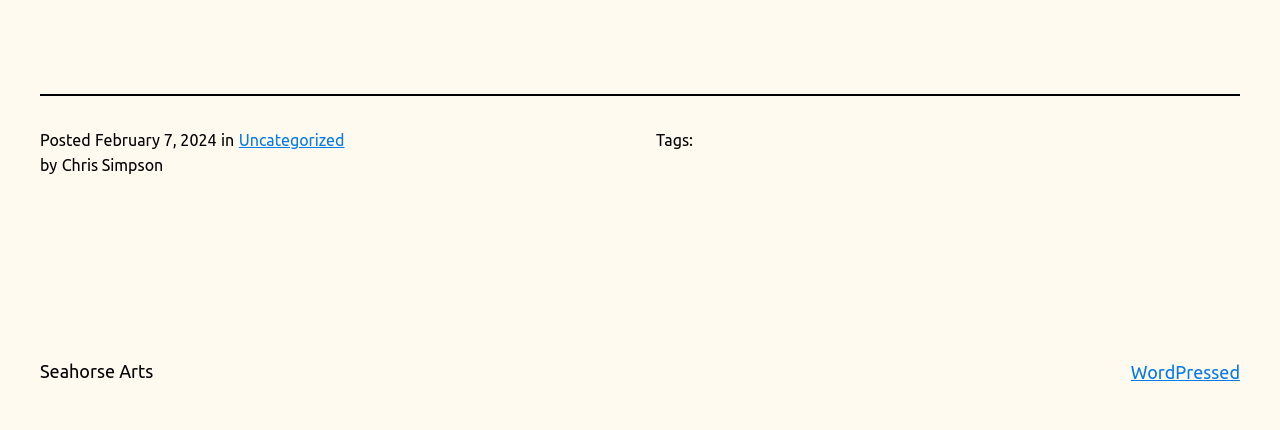Please specify the bounding box coordinates in the format (top-left x, top-left y, bottom-right x, bottom-right y), with values ranging from 0 to 1. Identify the bounding box for the UI component described as follows: excl. shipping costs

None